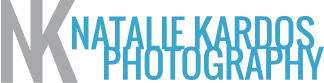Use a single word or phrase to answer the question:
What is the color of the font used for 'NATALIE KARDOS'?

Blue